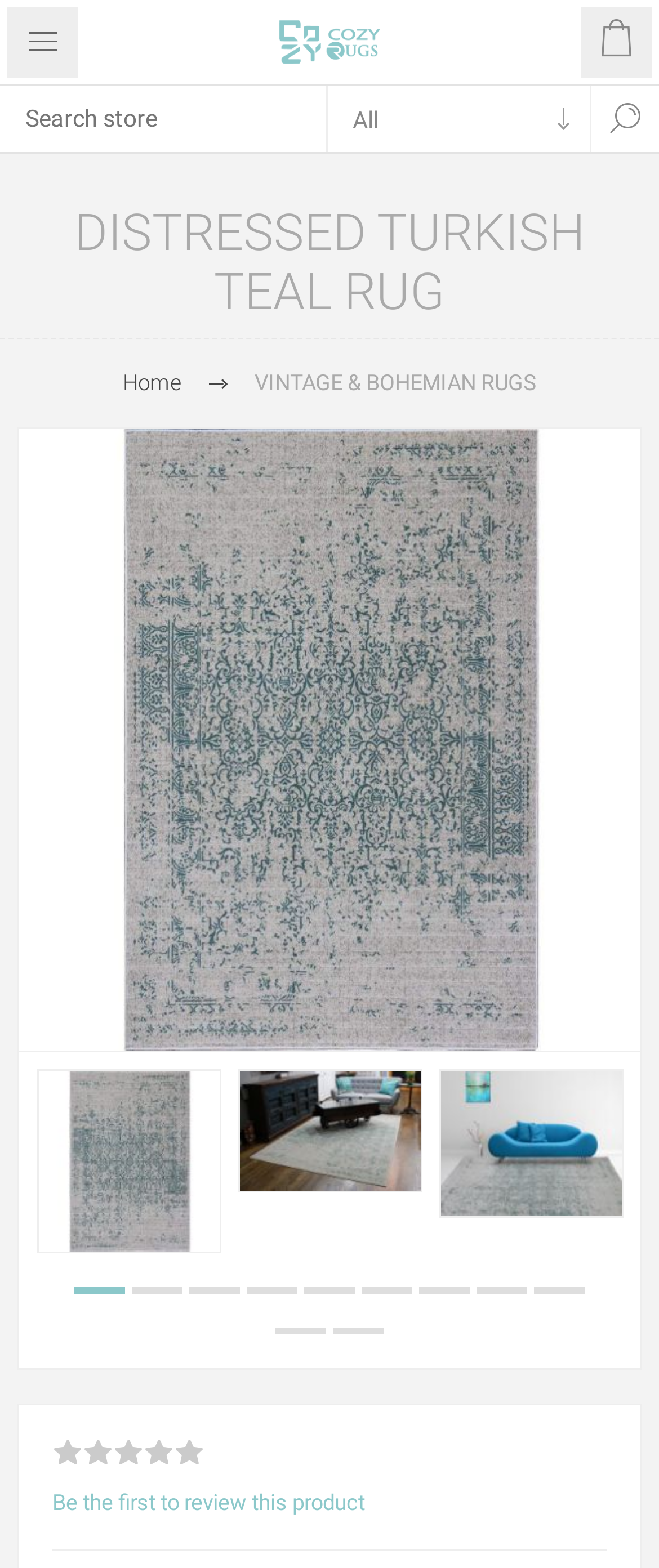Please find and give the text of the main heading on the webpage.

DISTRESSED TURKISH TEAL RUG